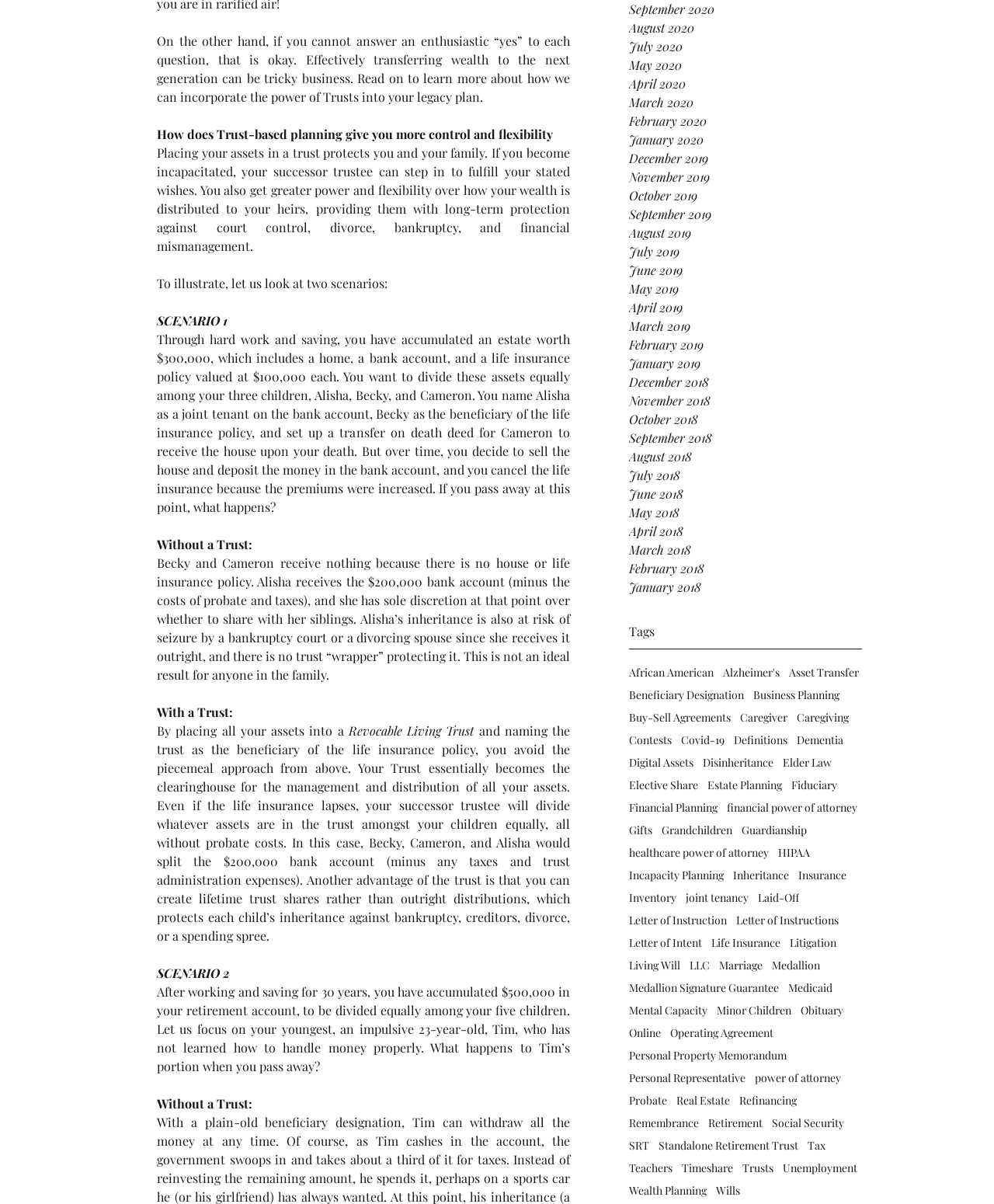How many years are listed?
Please craft a detailed and exhaustive response to the question.

I looked at the list of links at the top of the webpage and found that there are three years listed: 2018, 2019, and 2020.